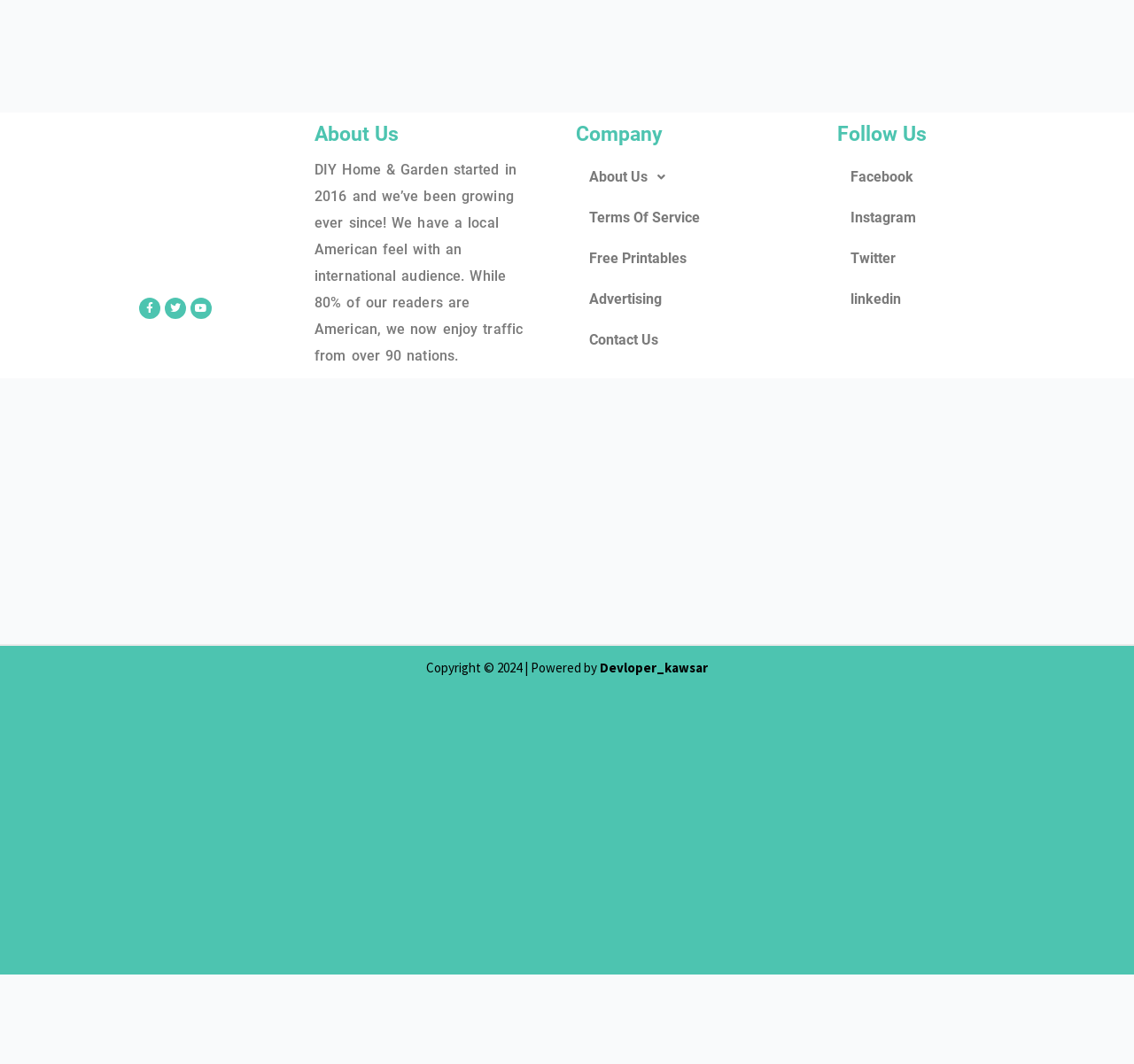What is the name of the company?
Based on the image content, provide your answer in one word or a short phrase.

DIY Home & Garden